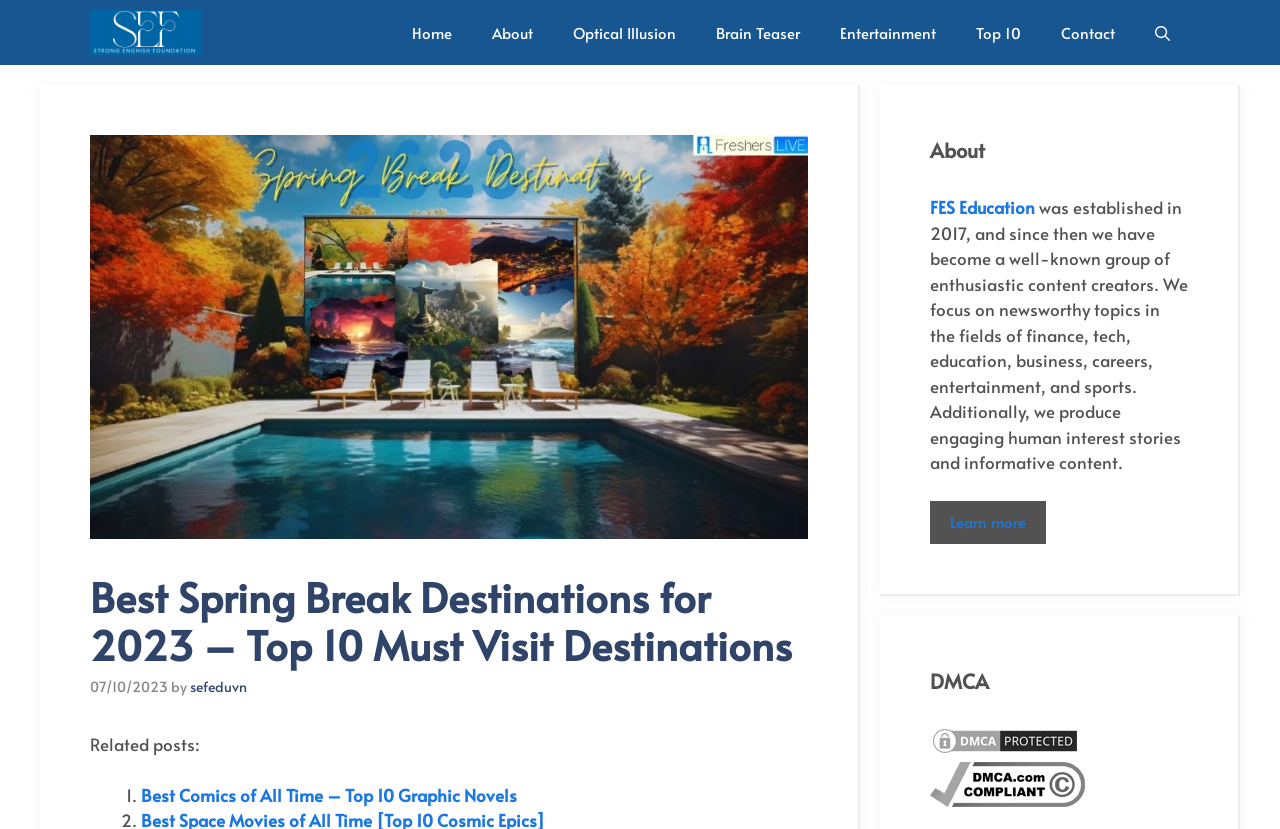What type of content does the website focus on?
Use the information from the screenshot to give a comprehensive response to the question.

The type of content the website focuses on can be found in the 'About' section, where it says 'We focus on newsworthy topics in the fields of finance, tech, education, business, careers, entertainment, and sports'.